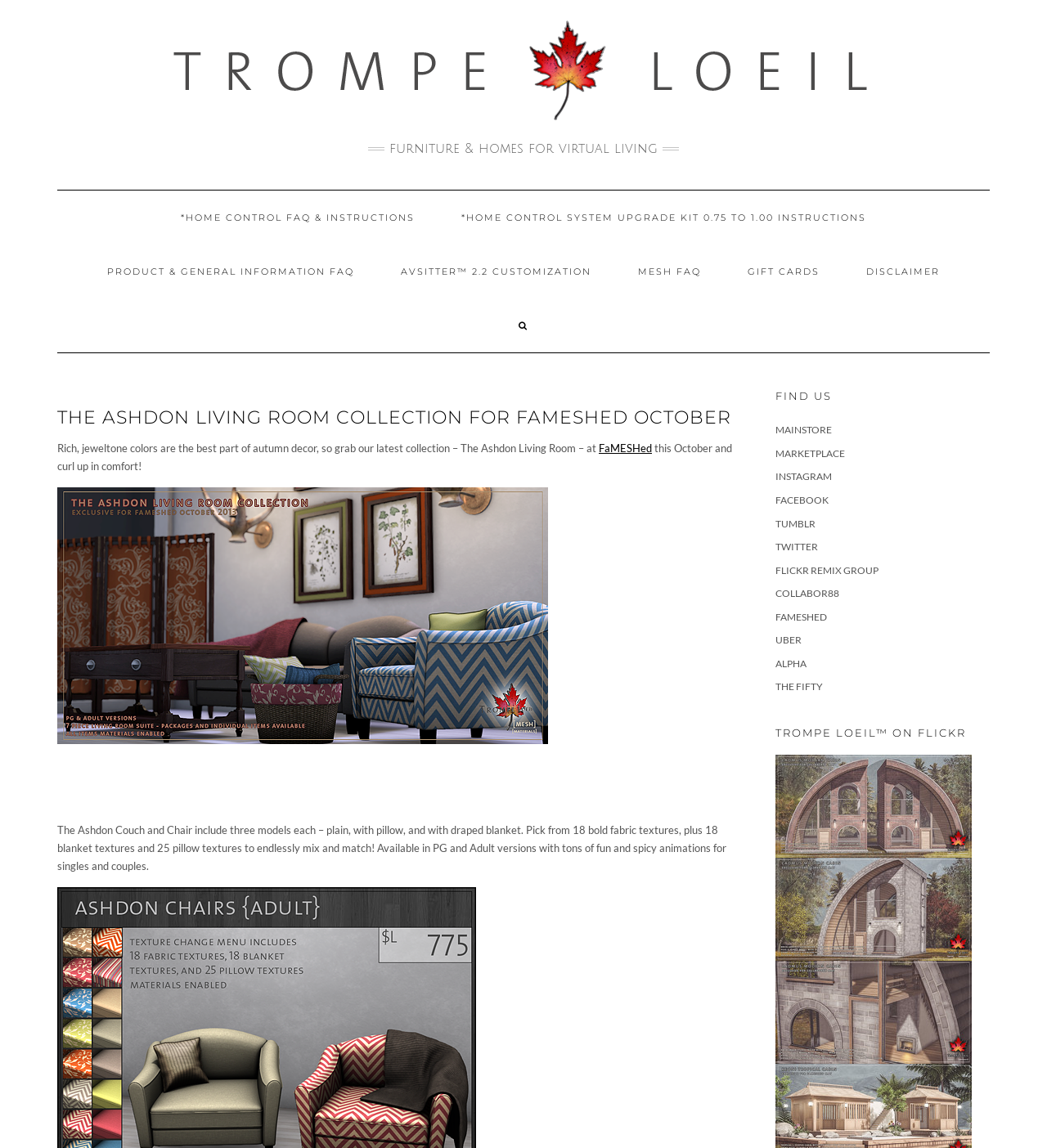Please find the bounding box coordinates of the element that needs to be clicked to perform the following instruction: "Follow Trompe Loeil on Instagram". The bounding box coordinates should be four float numbers between 0 and 1, represented as [left, top, right, bottom].

[0.74, 0.41, 0.794, 0.421]